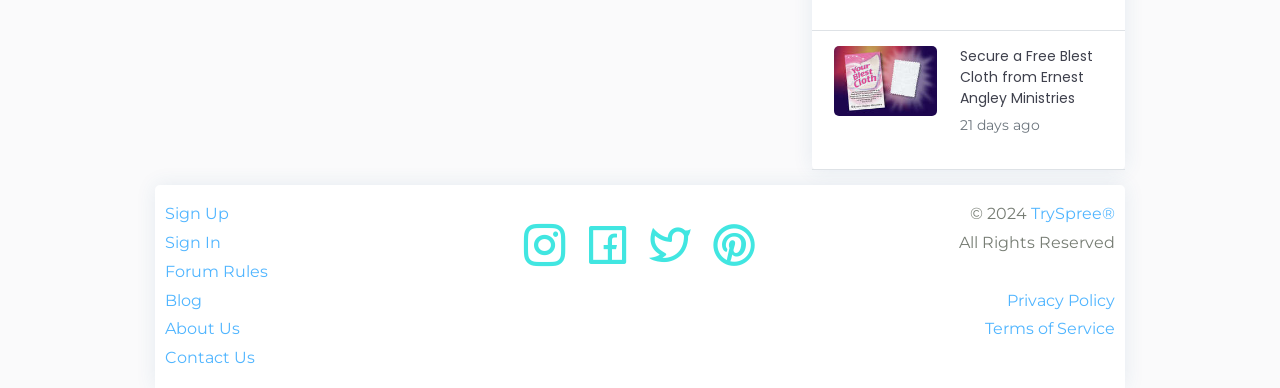Please provide a brief answer to the following inquiry using a single word or phrase:
How many navigation links are present in the top section?

2